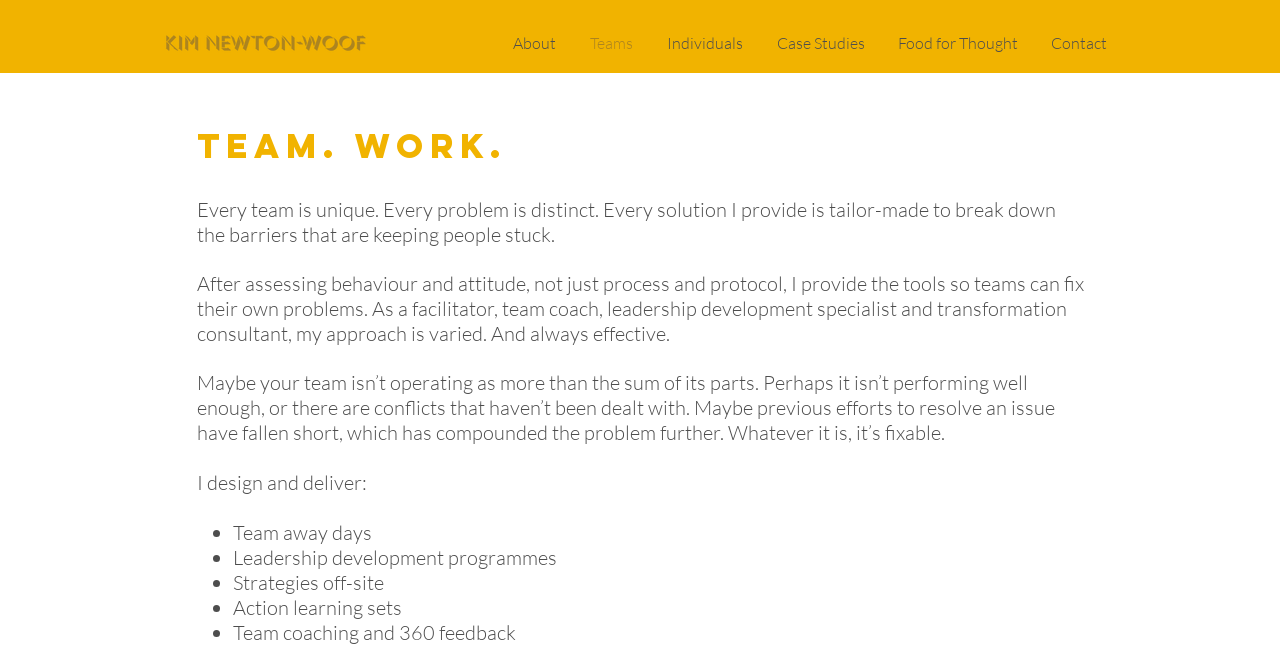Determine the bounding box coordinates of the UI element described below. Use the format (top-left x, top-left y, bottom-right x, bottom-right y) with floating point numbers between 0 and 1: Privacy Policy

None